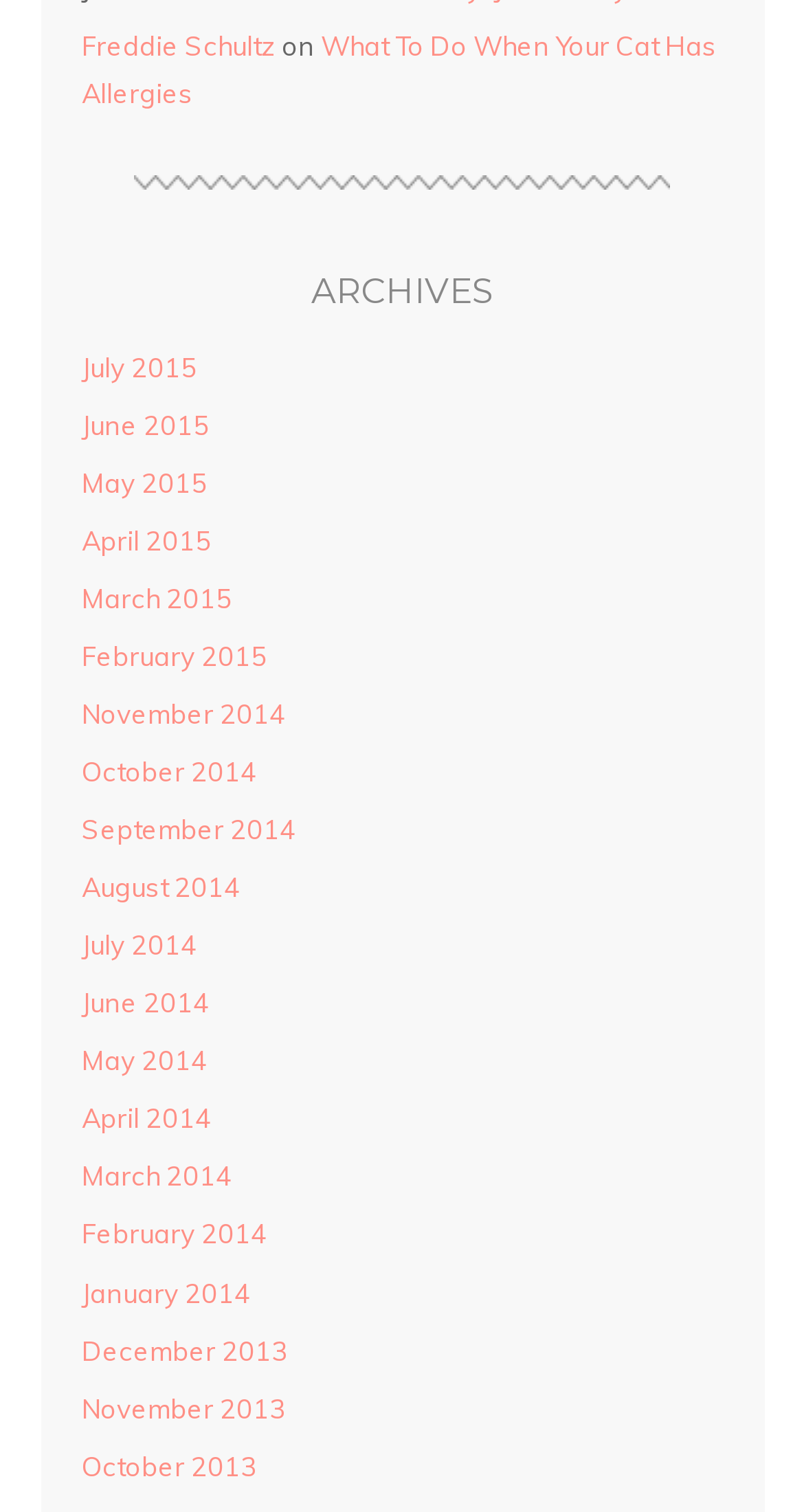What is the earliest month listed in the archives section?
Using the visual information, respond with a single word or phrase.

December 2013